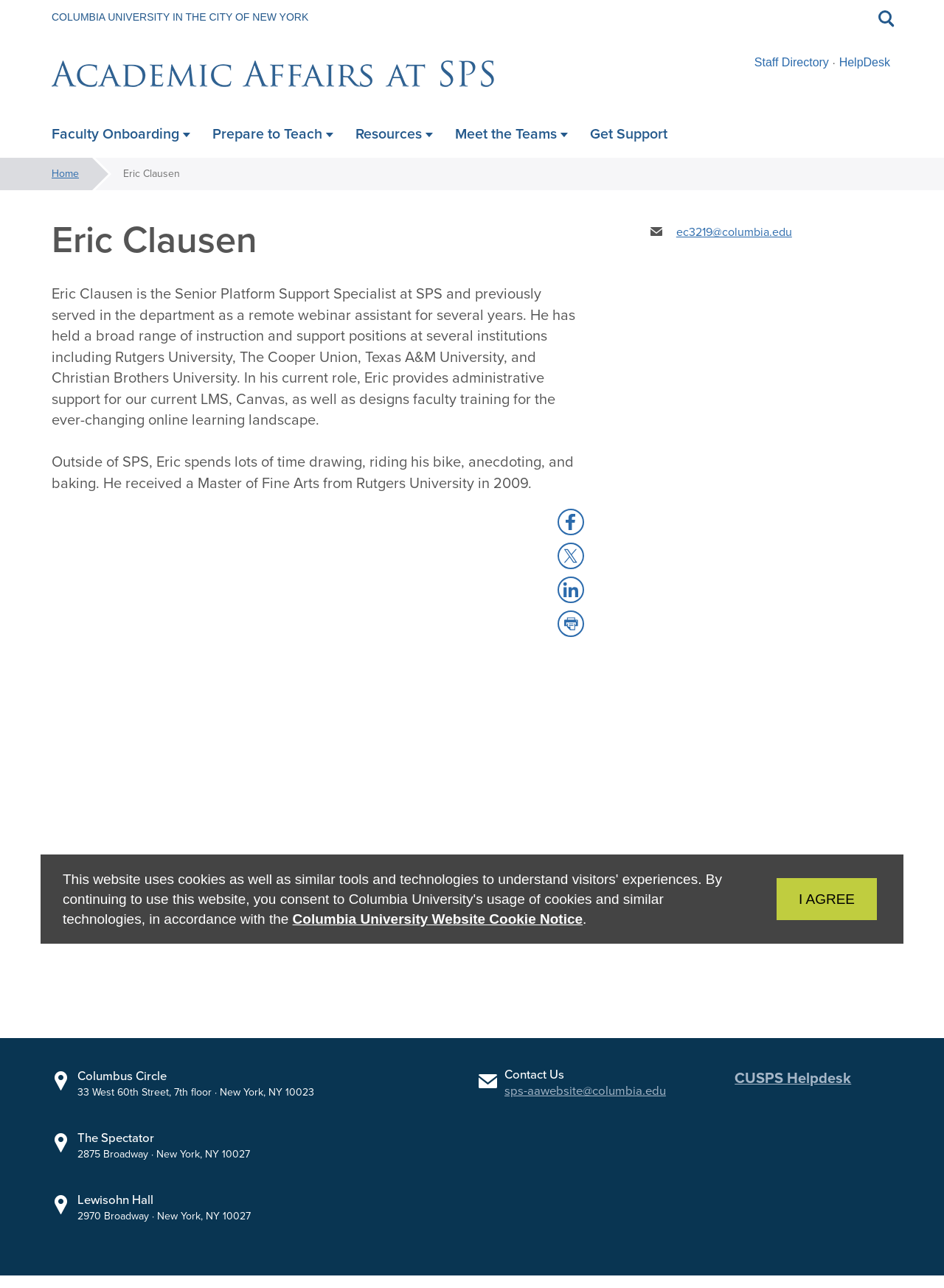What is the location of Lewisohn Hall?
Use the image to answer the question with a single word or phrase.

2970 Broadway · New York, NY 10027